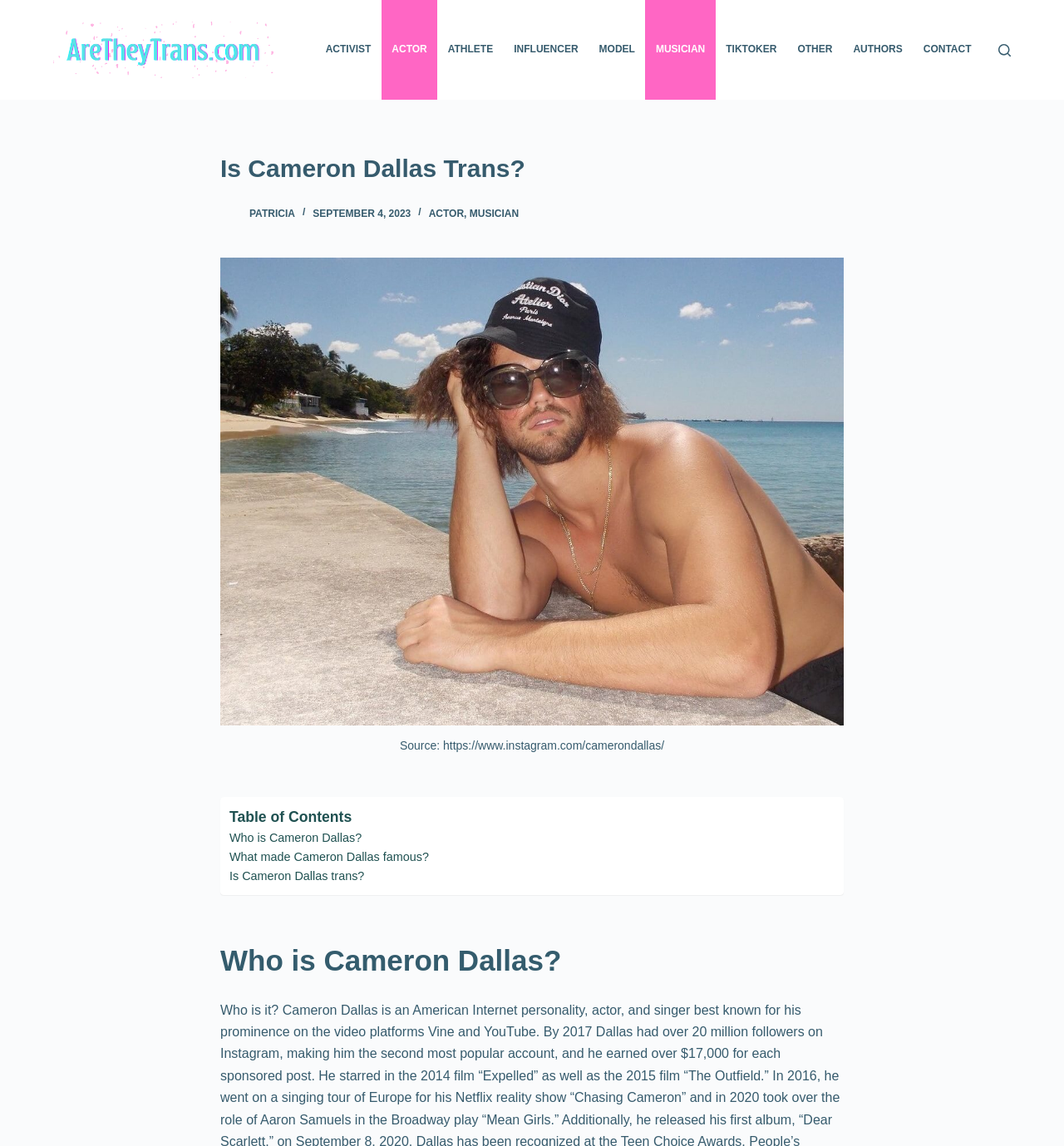Identify the bounding box coordinates of the element that should be clicked to fulfill this task: "Check the 'Is Cameron Dallas Trans?' article". The coordinates should be provided as four float numbers between 0 and 1, i.e., [left, top, right, bottom].

[0.207, 0.131, 0.793, 0.163]